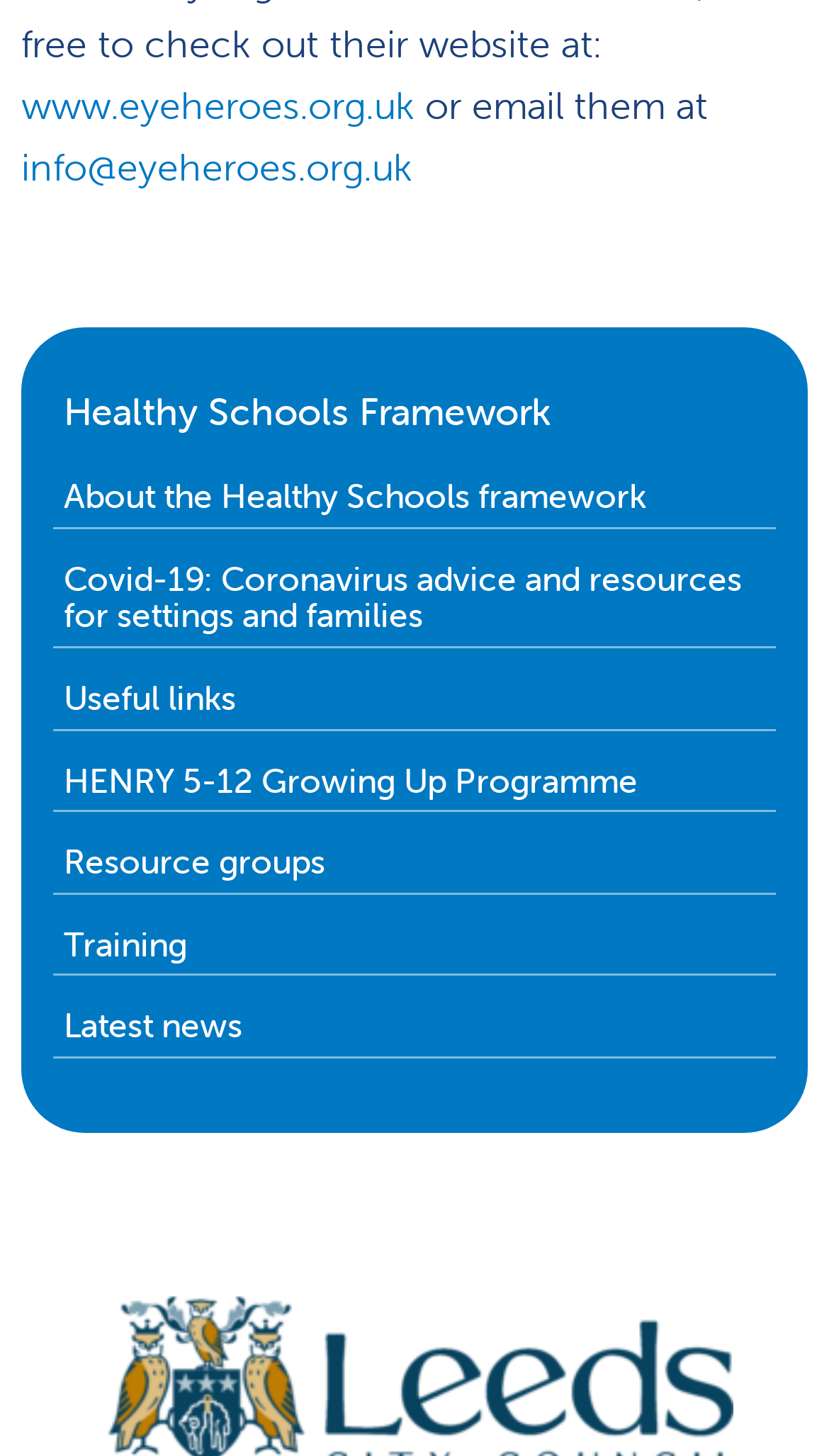Please identify the bounding box coordinates of the element's region that I should click in order to complete the following instruction: "Toggle the menu". The bounding box coordinates consist of four float numbers between 0 and 1, i.e., [left, top, right, bottom].

None